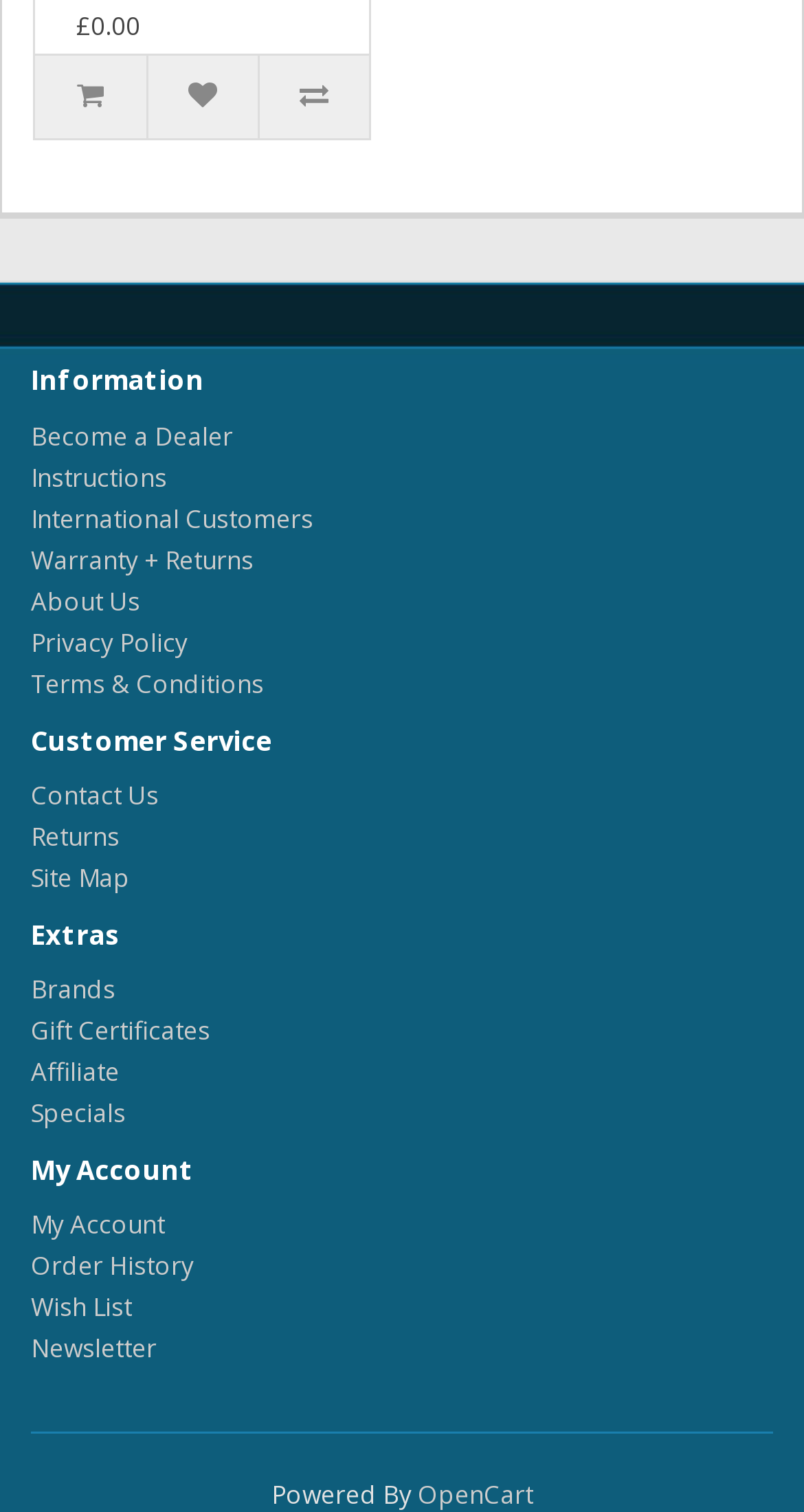Locate the bounding box coordinates of the region to be clicked to comply with the following instruction: "View my account". The coordinates must be four float numbers between 0 and 1, in the form [left, top, right, bottom].

[0.038, 0.799, 0.205, 0.822]